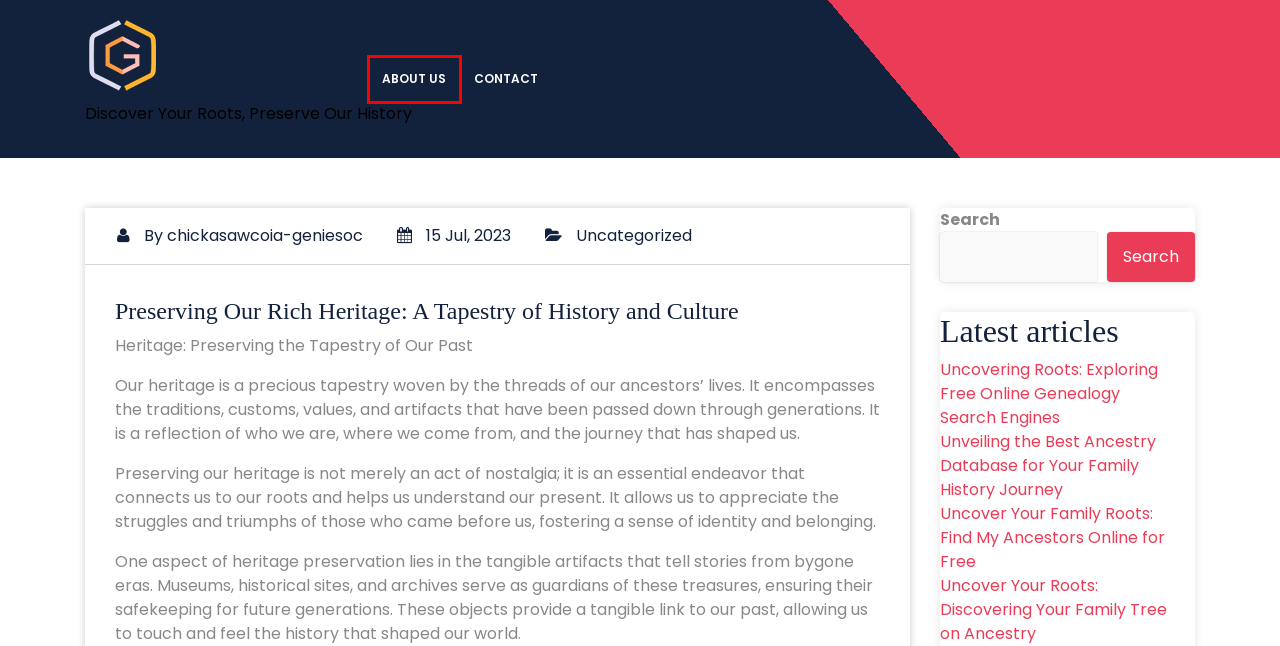You are provided with a screenshot of a webpage that includes a red rectangle bounding box. Please choose the most appropriate webpage description that matches the new webpage after clicking the element within the red bounding box. Here are the candidates:
A. Uncovering Roots: Exploring Free Online Genealogy Search Engines - chickasawcoia-geniesoc.org
B. chickasawcoia-geniesoc.org - Discover Your Roots, Preserve Our History
C. July 2023 - chickasawcoia-geniesoc.org
D. Contact - chickasawcoia-geniesoc.org
E. Uncategorized Archives - chickasawcoia-geniesoc.org
F. chickasawcoia-geniesoc, Author at chickasawcoia-geniesoc.org
G. Uncover Your Roots: Discovering Your Family Tree on Ancestry - chickasawcoia-geniesoc.org
H. About us - chickasawcoia-geniesoc.org

H